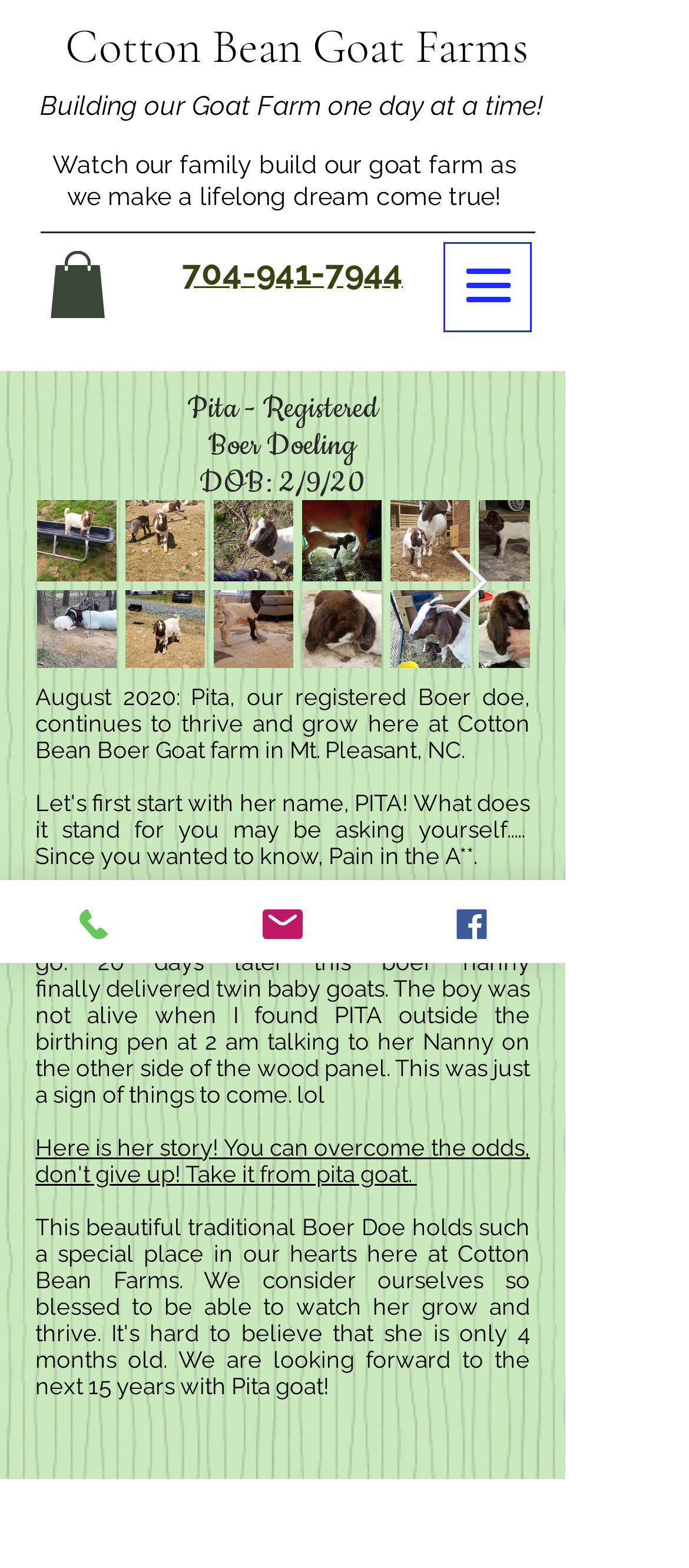Given the element description: "Cotton Bean Goat Farms", predict the bounding box coordinates of this UI element. The coordinates must be four float numbers between 0 and 1, given as [left, top, right, bottom].

[0.095, 0.011, 0.767, 0.048]